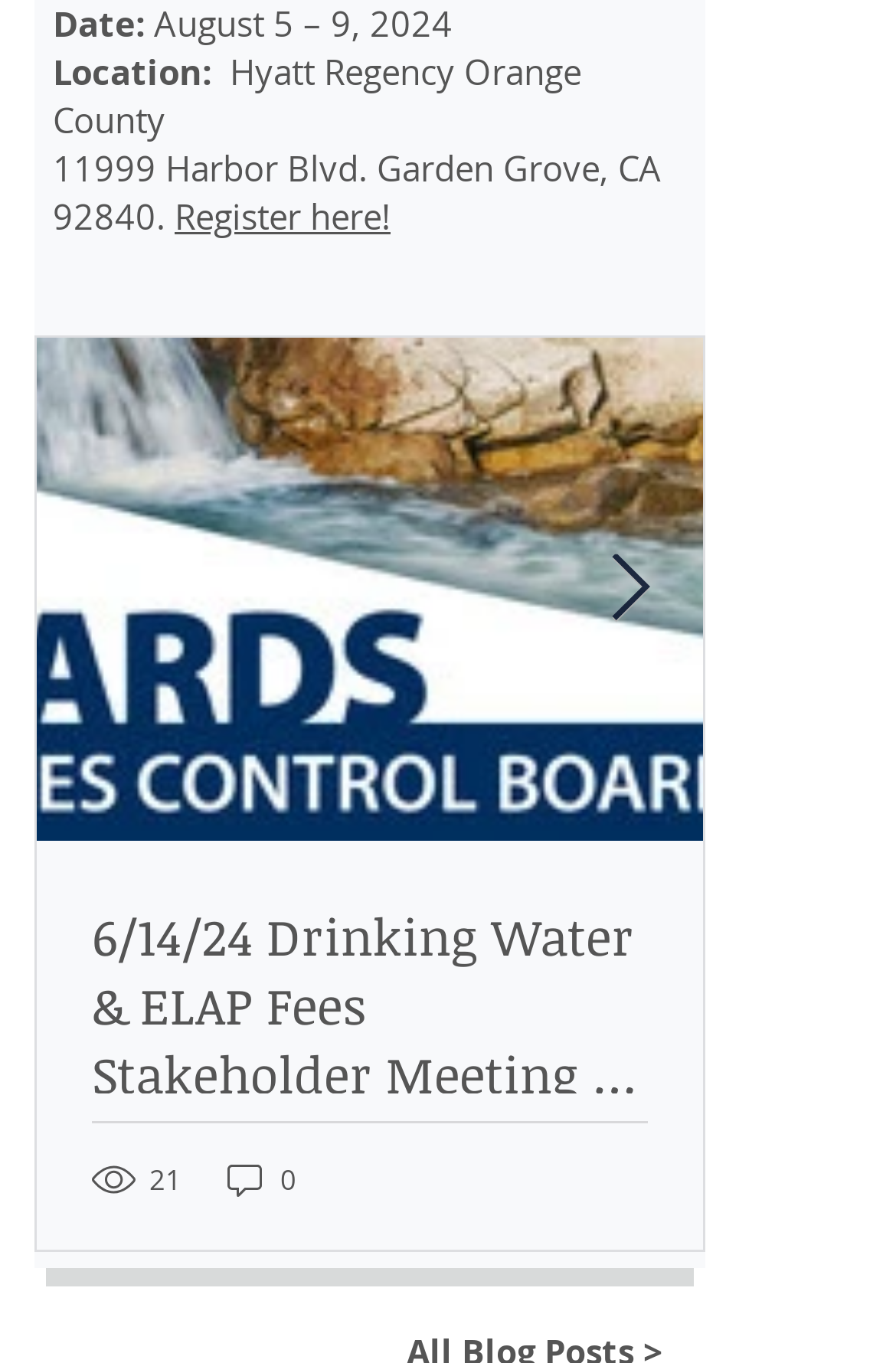Where is the event located?
Respond to the question with a well-detailed and thorough answer.

The event location can be found in the top section of the webpage, where it is written as 'Location: Hyatt Regency Orange County'.